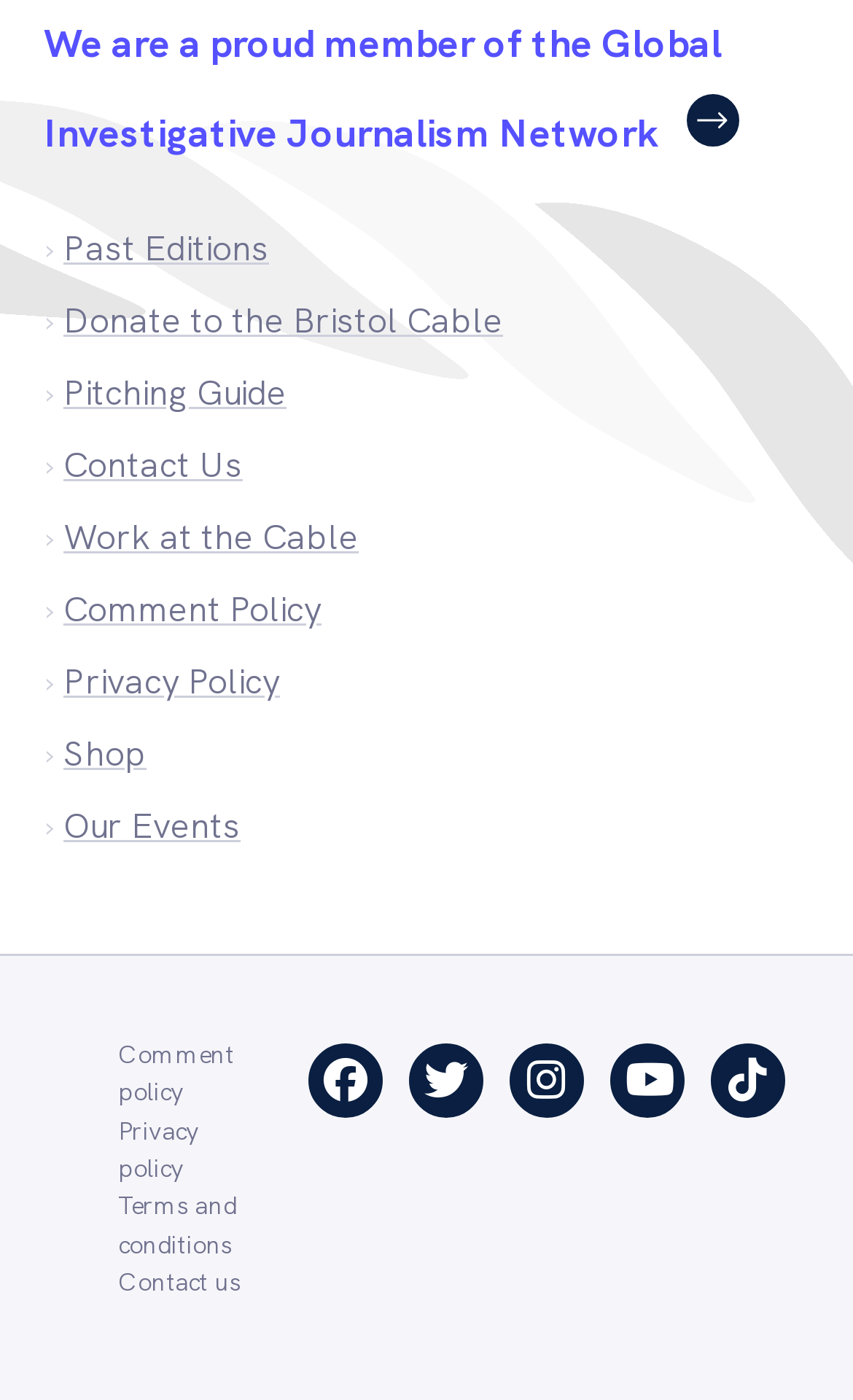Identify the bounding box coordinates of the specific part of the webpage to click to complete this instruction: "Read the pitching guide".

[0.074, 0.263, 0.336, 0.3]